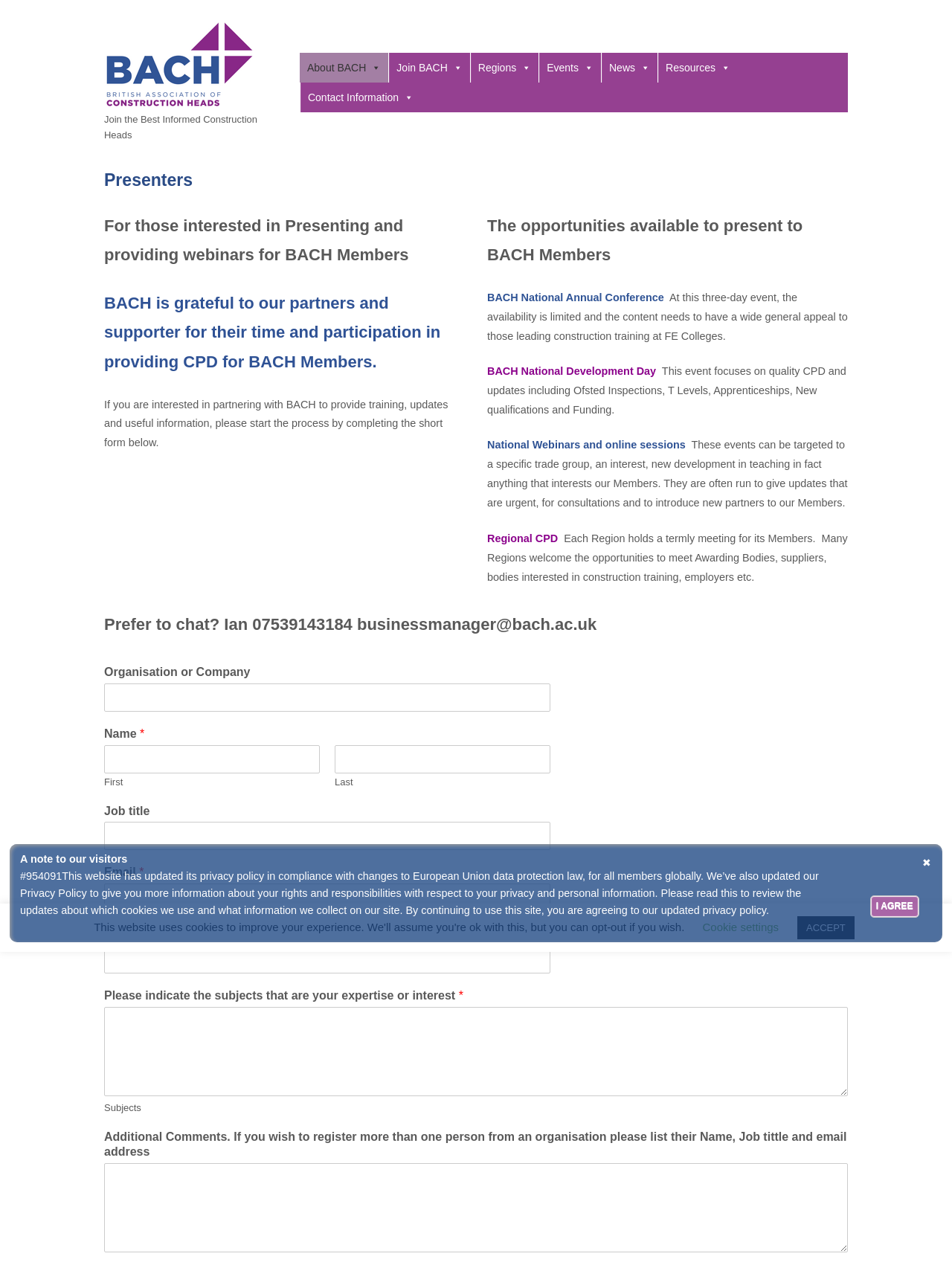Please find the bounding box for the following UI element description. Provide the coordinates in (top-left x, top-left y, bottom-right x, bottom-right y) format, with values between 0 and 1: parent_node: First name="wpforms[fields][2][first]"

[0.109, 0.589, 0.336, 0.611]